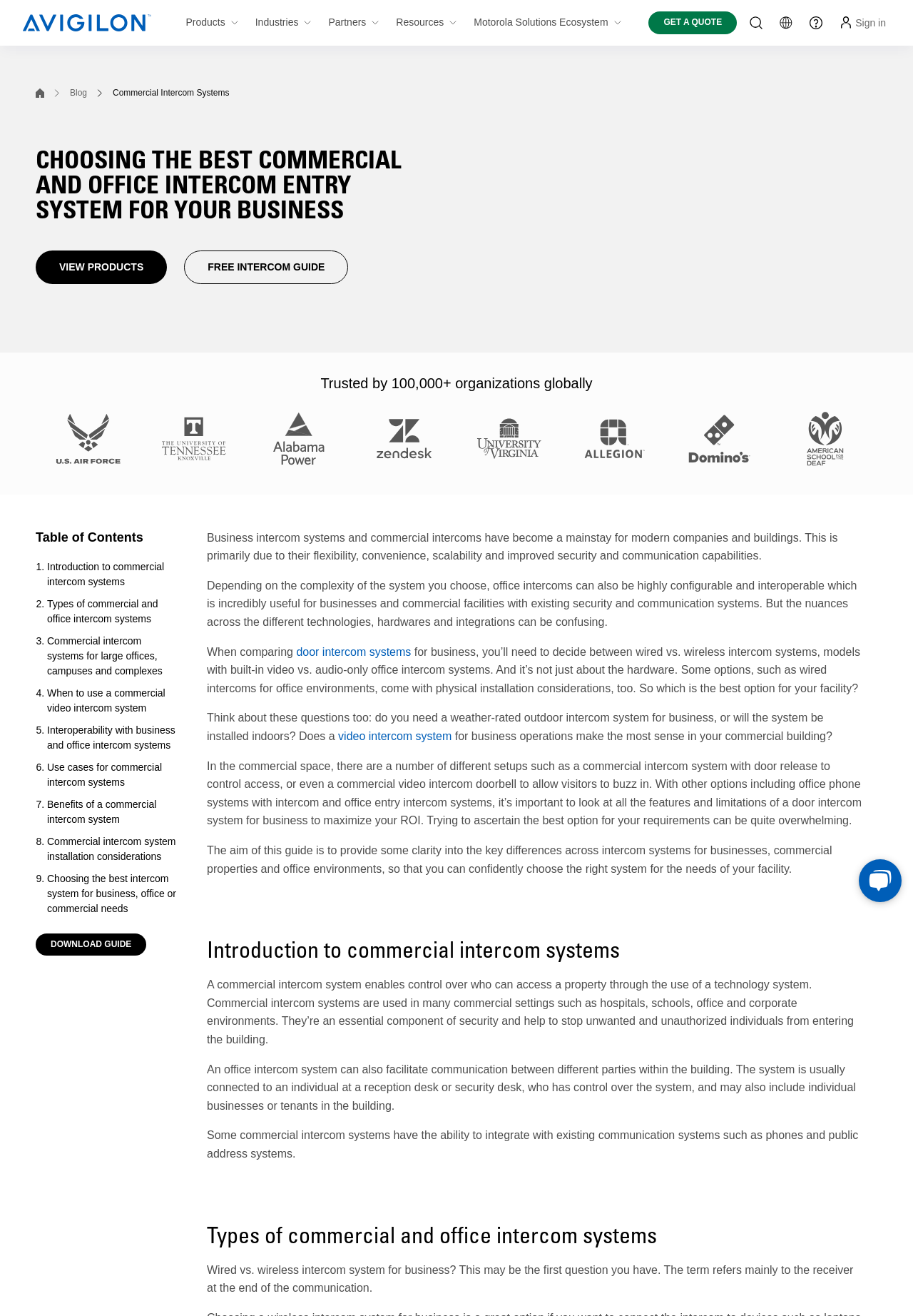Based on the element description Introduction to commercial intercom systems, identify the bounding box of the UI element in the given webpage screenshot. The coordinates should be in the format (top-left x, top-left y, bottom-right x, bottom-right y) and must be between 0 and 1.

[0.052, 0.425, 0.195, 0.448]